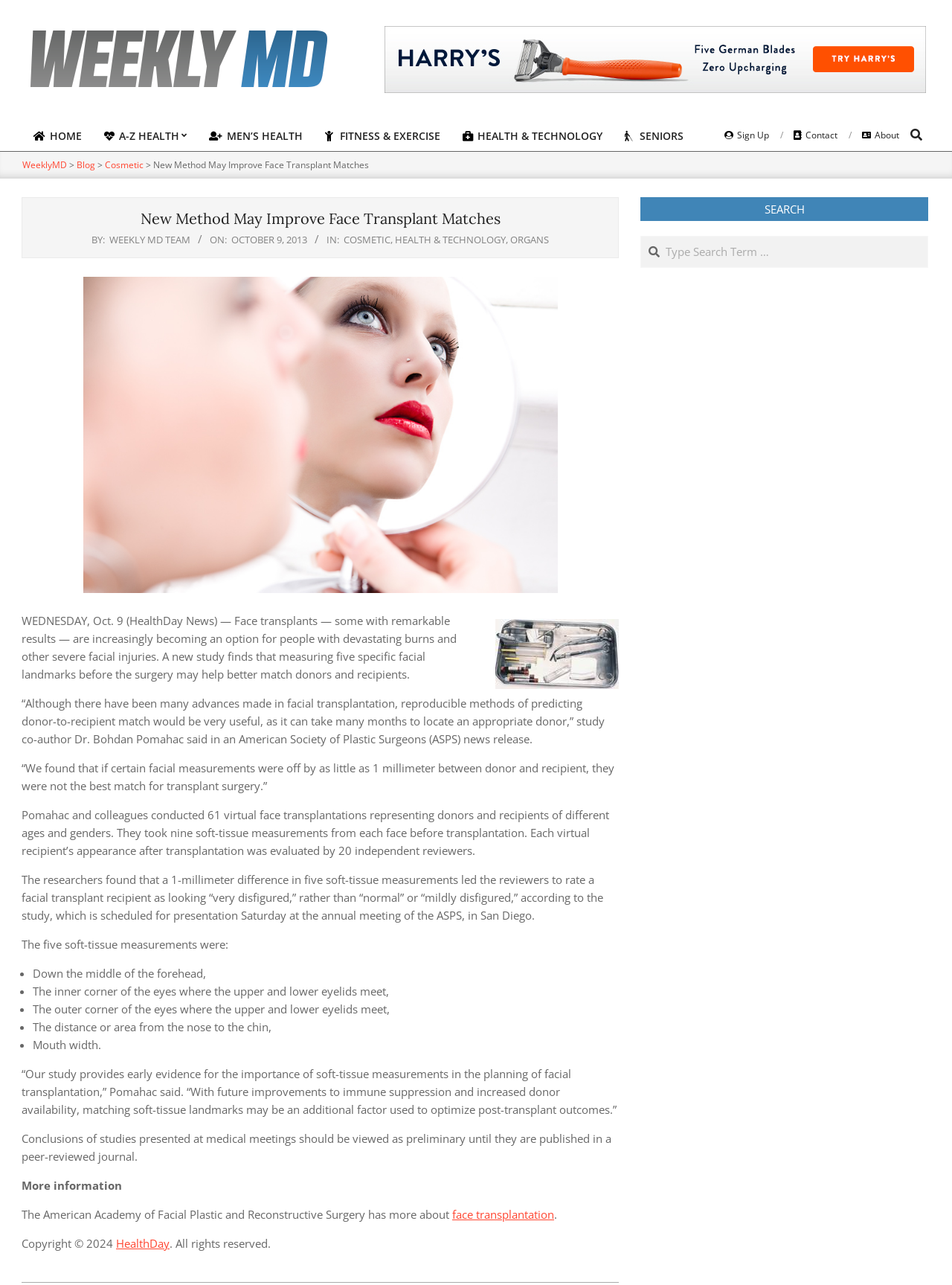Generate a thorough description of the webpage.

This webpage is about a new method that may improve face transplant matches. At the top, there is a navigation menu with links to "HOME", "A-Z HEALTH", "MEN'S HEALTH", "FITNESS & EXERCISE", "HEALTH & TECHNOLOGY", and "SENIORS". Below the navigation menu, there is a search bar with a text box and a "Search" button.

The main content of the webpage is an article about a study that found five key measurements involved in getting the best facial appearance for face transplants. The article is divided into sections, with headings and paragraphs of text. There is also an image related to the article.

On the left side of the webpage, there is a sidebar with links to "WeeklyMD", "Blog", "Cosmetic", and other categories. Below the sidebar, there is a section with information about the article, including the author, date, and categories.

At the bottom of the webpage, there is a footer with links to "Sign Up", "Contact", and "About", as well as a copyright notice and a link to "HealthDay".

There are 7 links in the navigation menu, 6 links in the sidebar, and 14 links within the article. There are also 2 text boxes, one for searching and one for typing a search term. There are 2 images on the webpage, one for the WeeklyMD logo and one related to the article.